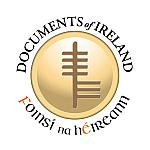Elaborate on the contents of the image in great detail.

This image features the emblem of "Documents of Ireland," showcasing a stylized design that emphasizes the organization's focus on preserving and presenting important historical documents related to Ireland. The emblem is circular, with a golden background highlighting a central graphic that resembles a vertical line with several horizontal strokes, symbolizing structure and integrity. Surrounding the graphic are the words "DOCUMENTS of IRELAND," elegantly curved at the top, and "Foinse na hÉireann," written in a smaller font at the bottom, reflecting both English and Irish heritage. This logo embodies the essence of documentation and history, encapsulating the mission of making Irish historical texts accessible to the public.